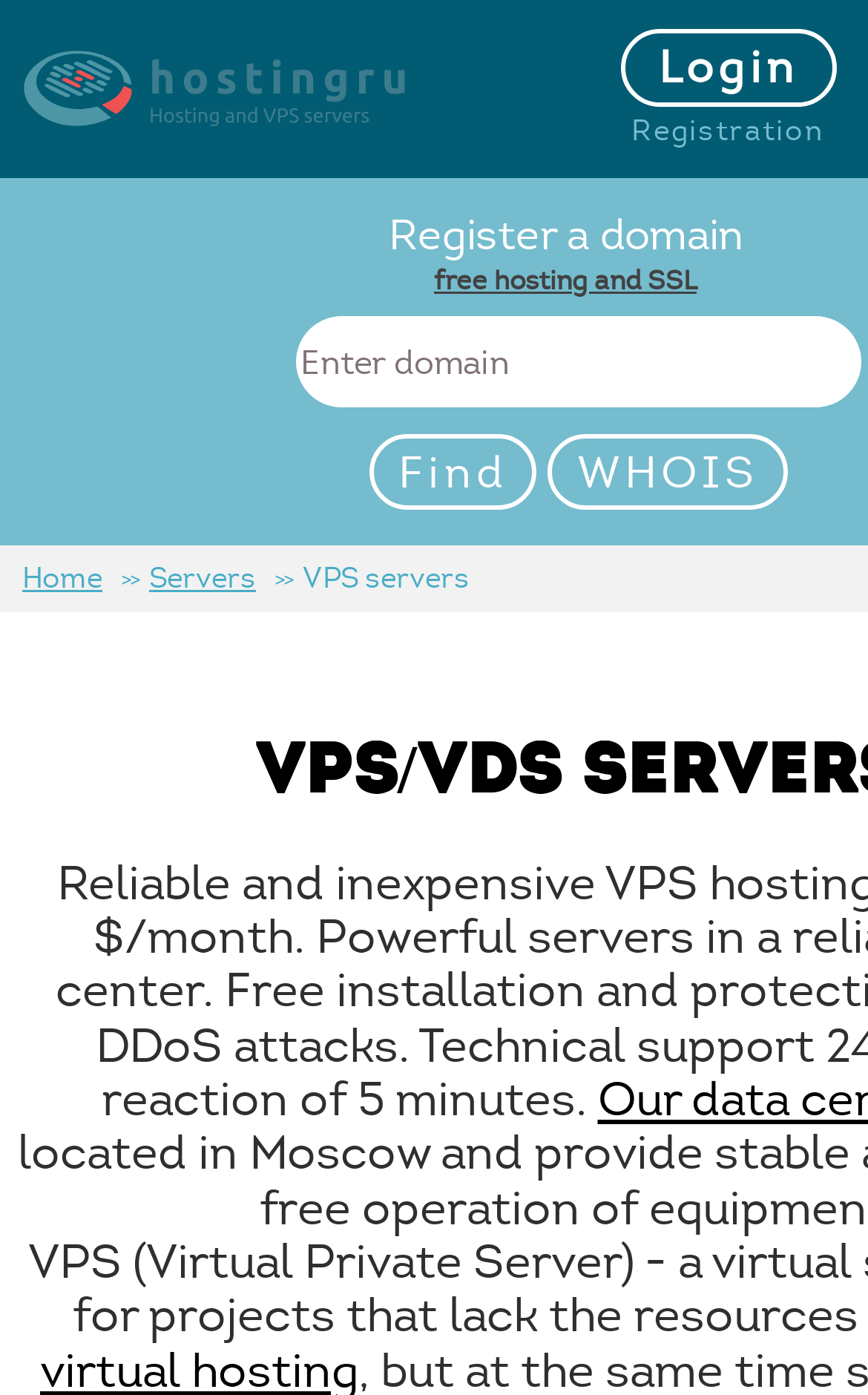What is the text next to the 'Login' link?
Refer to the screenshot and respond with a concise word or phrase.

Registration